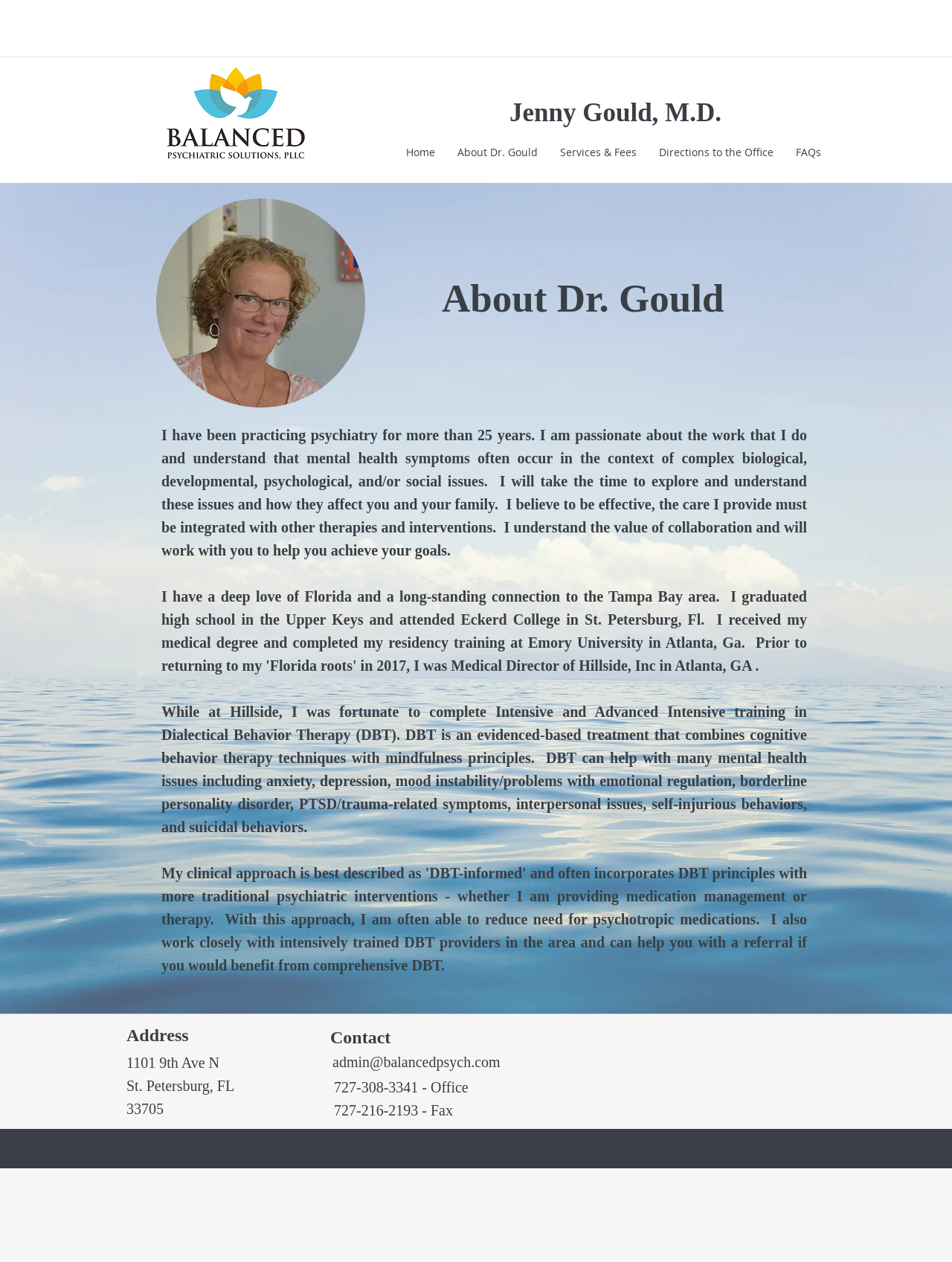Offer a thorough description of the webpage.

The webpage is about Dr. Jenny Gould, a psychiatrist with over 20 years of experience, located in St. Petersburg, FL. At the top left corner, there is a logo of Balanced Psychiatric Solutions PLLC, which is an image link. Next to the logo, there is a navigation menu with five links: Home, About Dr. Gould, Services & Fees, Directions to the Office, and FAQs.

Below the navigation menu, there is a main section that takes up most of the page. In this section, there is a calming background image of a sea. On top of the background image, there is a photo of Dr. Jenny Gould on the left side. To the right of the photo, there is a heading "About Dr. Gould" followed by a paragraph of text that describes Dr. Gould's experience and approach to psychiatry. Below this paragraph, there is another paragraph that explains Dr. Gould's training in Dialectical Behavior Therapy (DBT) and its applications.

At the bottom of the page, there is a section with contact information. On the left side, there is an address: 1101 9th Ave N, St. Petersburg, FL 33705. On the right side, there is a contact section with an email link, office phone number, and fax number.